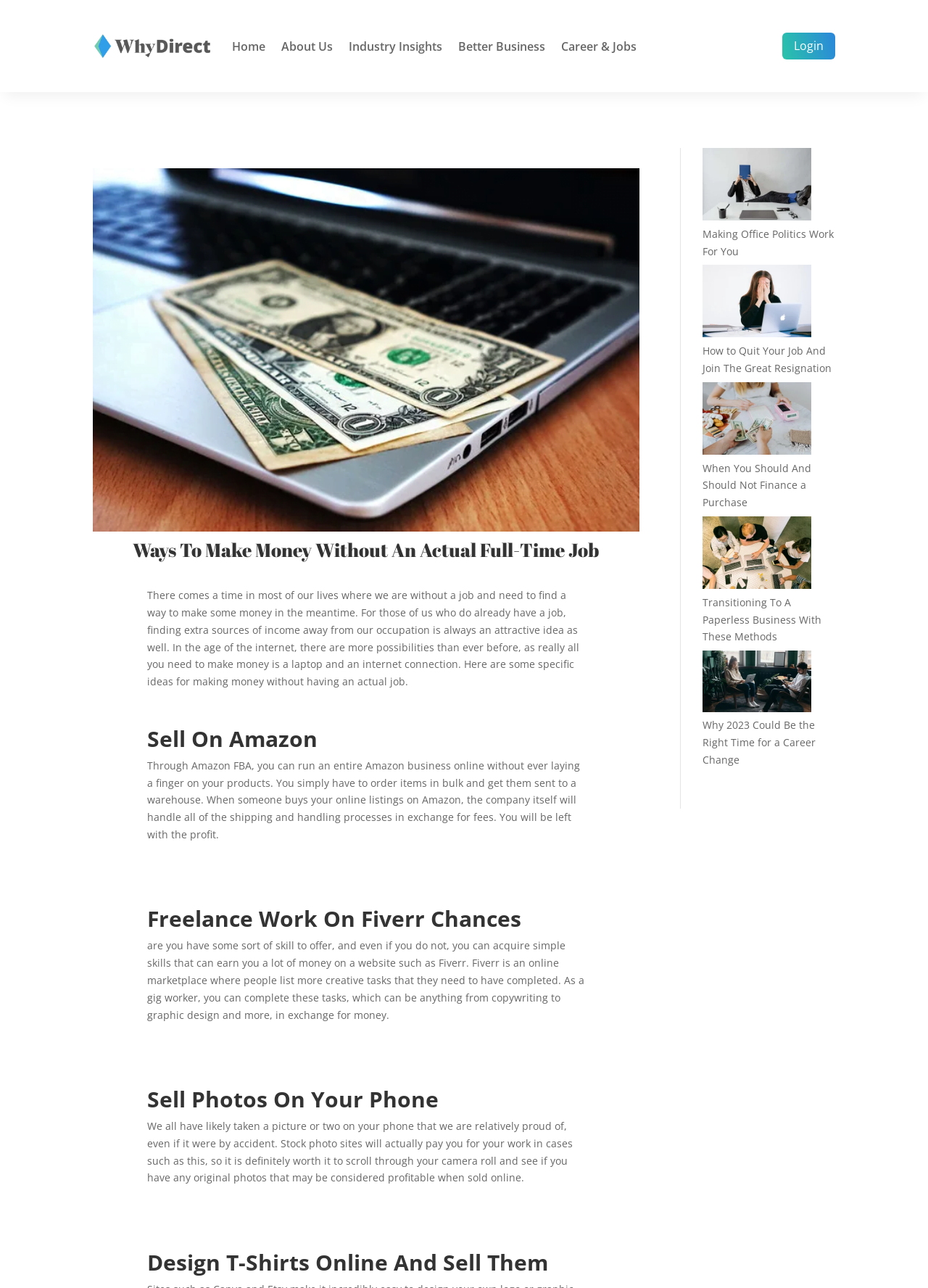Carefully examine the image and provide an in-depth answer to the question: What type of tasks can be completed on Fiverr?

According to the webpage, Fiverr is an online marketplace where people list creative tasks that need to be completed, and gig workers can complete these tasks in exchange for money. Examples of tasks mentioned include copywriting and graphic design.